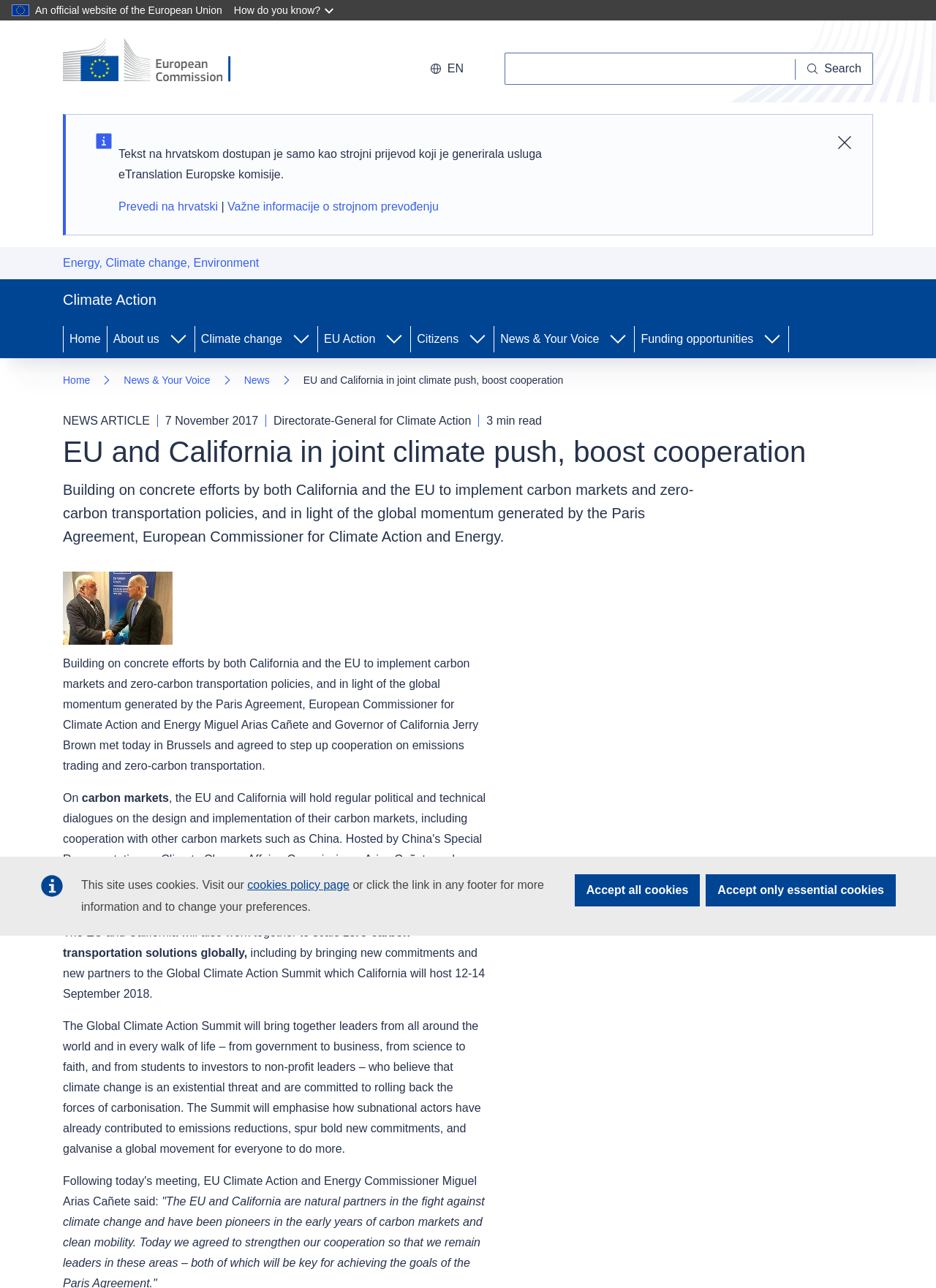Illustrate the webpage's structure and main components comprehensively.

This webpage is an official website of the European Union, as indicated by the European Commission logo at the top left corner. The page has a navigation menu at the top, with links to various sections such as "Home", "About us", "Climate change", and "News & Your Voice". Below the navigation menu, there is a search bar and a language selection button.

The main content of the page is a news article titled "EU and California in joint climate push, boost cooperation", which is divided into several sections. The article begins with a brief introduction, followed by a section with a heading that repeats the title of the article. The introduction explains that the European Commissioner for Climate Action and Energy and the Governor of California have agreed to step up cooperation on emissions trading and zero-carbon transportation.

Below the introduction, there is an image related to the article, followed by the main content of the article, which is a lengthy text that discusses the cooperation between the EU and California on climate action. The text is divided into several paragraphs, with some paragraphs having bold or emphasized text.

At the top right corner of the page, there is a section with links to "Energy, Climate change, Environment" and "Climate Action". Below this section, there is a navigation menu that shows the current location of the user, with links to "Home", "News & Your Voice", and "News".

Throughout the page, there are several buttons and links that allow users to access additional information or perform actions, such as accepting cookies, changing language, or searching for content.